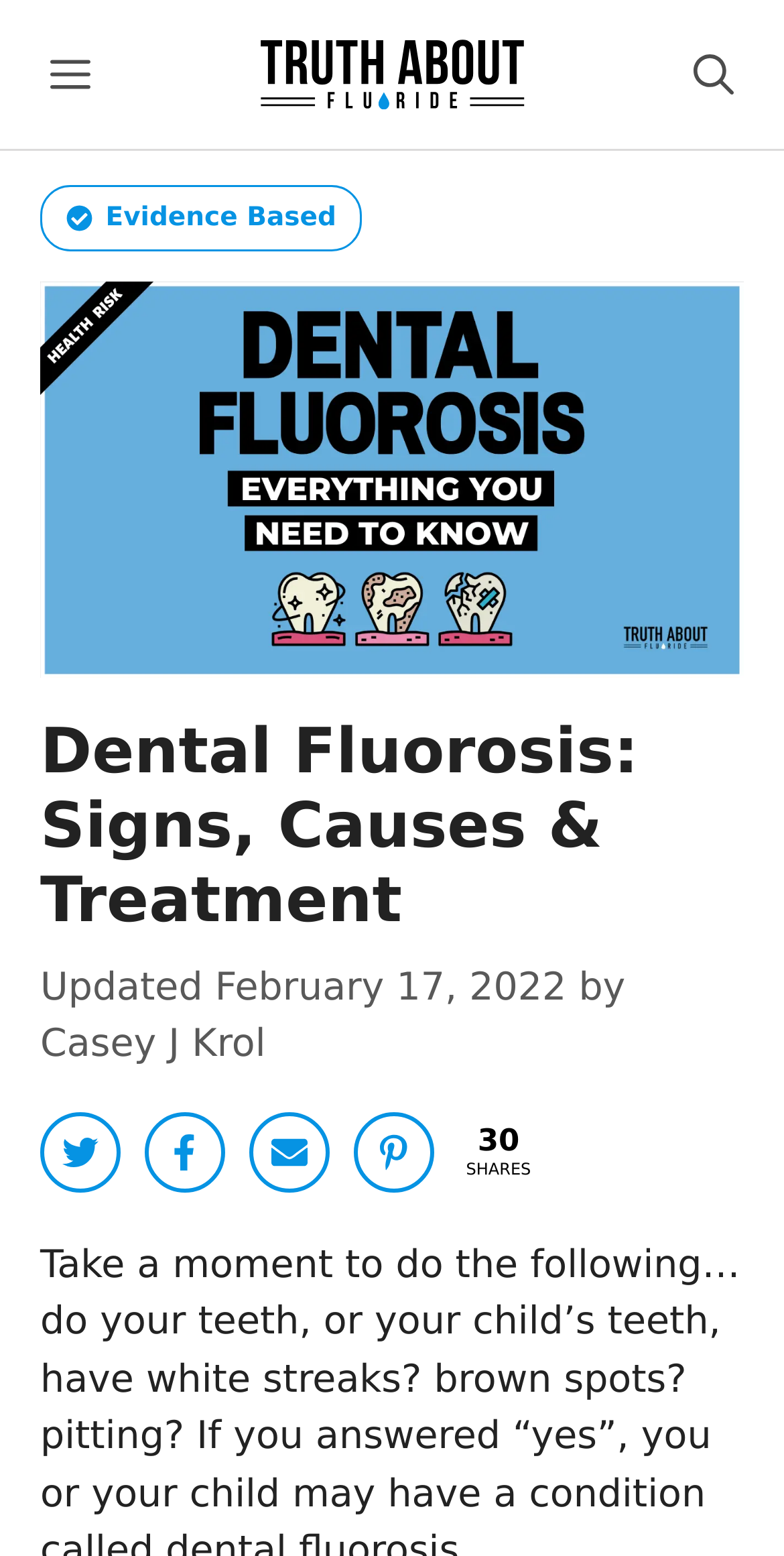What is the date of the article?
Respond with a short answer, either a single word or a phrase, based on the image.

February 17, 2022